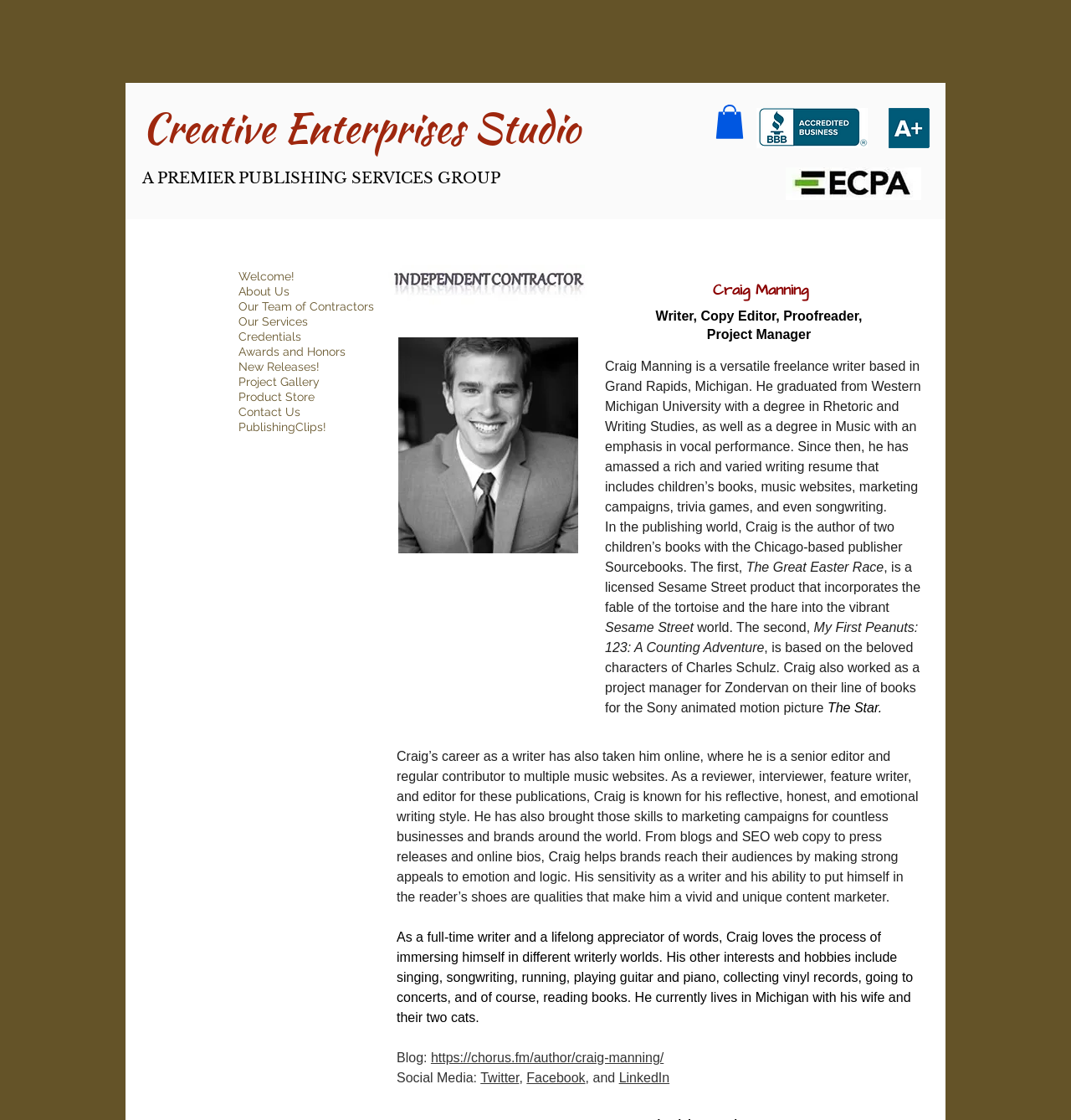Examine the image carefully and respond to the question with a detailed answer: 
What is the name of the publisher of Craig Manning's children's books?

The webpage mentions that Craig Manning's children's books are published by Sourcebooks, a Chicago-based publisher, as stated in the static text.